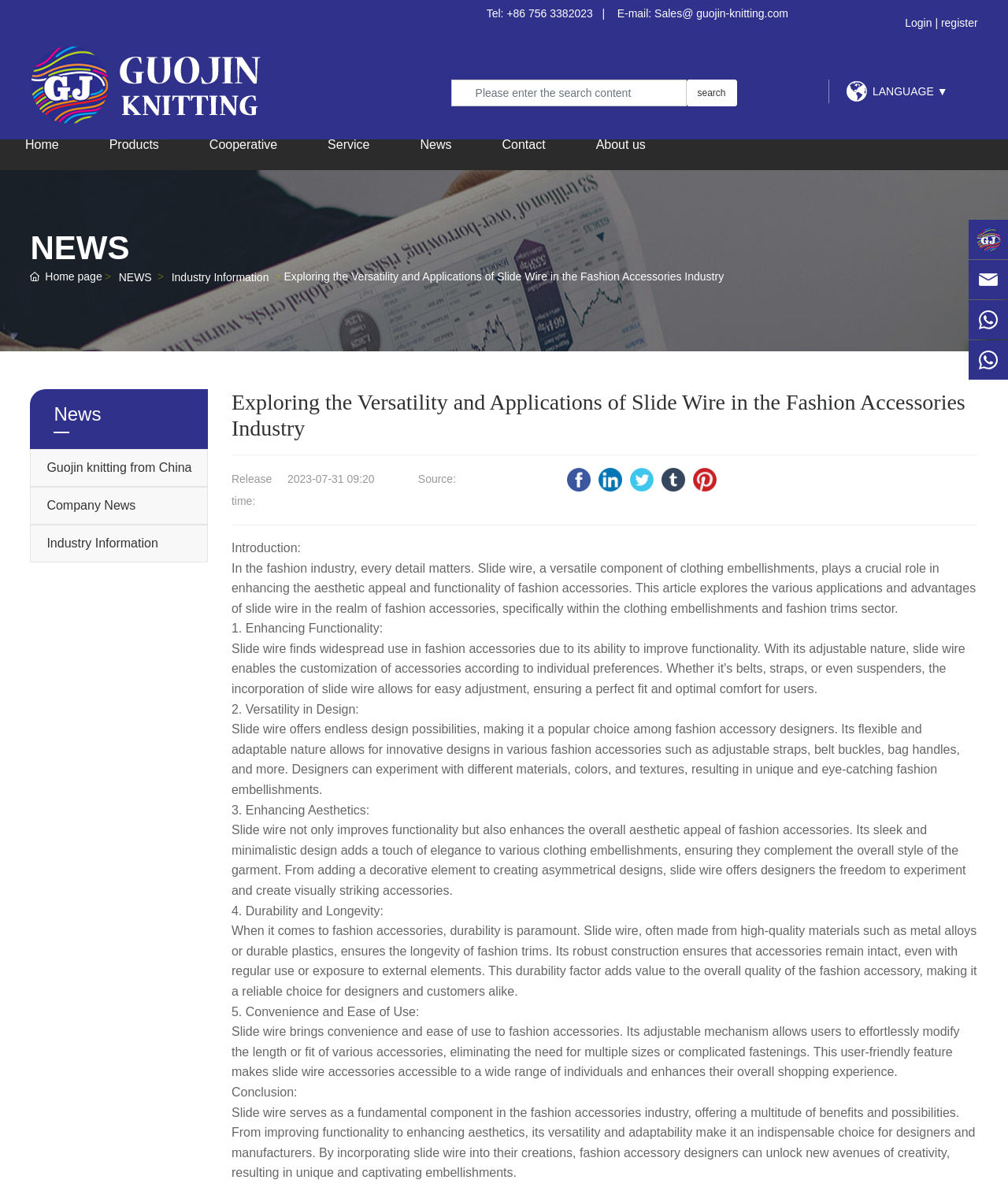From the given element description: "Industry Information", find the bounding box for the UI element. Provide the coordinates as four float numbers between 0 and 1, in the order [left, top, right, bottom].

[0.17, 0.226, 0.267, 0.241]